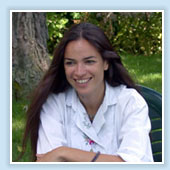Paint a vivid picture with your words by describing the image in detail.

The image features Caroline Baillie, who serves as the Dupont Canada Chair in Engineering Education Research & Development at Queen's University, Ontario. She is depicted smiling and seated in a relaxed outdoor setting, surrounded by greenery. With long hair and dressed in a light-colored outfit, she exudes an approachable and friendly demeanor, embodying the spirit of collaboration and innovation in higher education. The context of the image suggests her involvement in promoting creativity and educational development within the academic community.